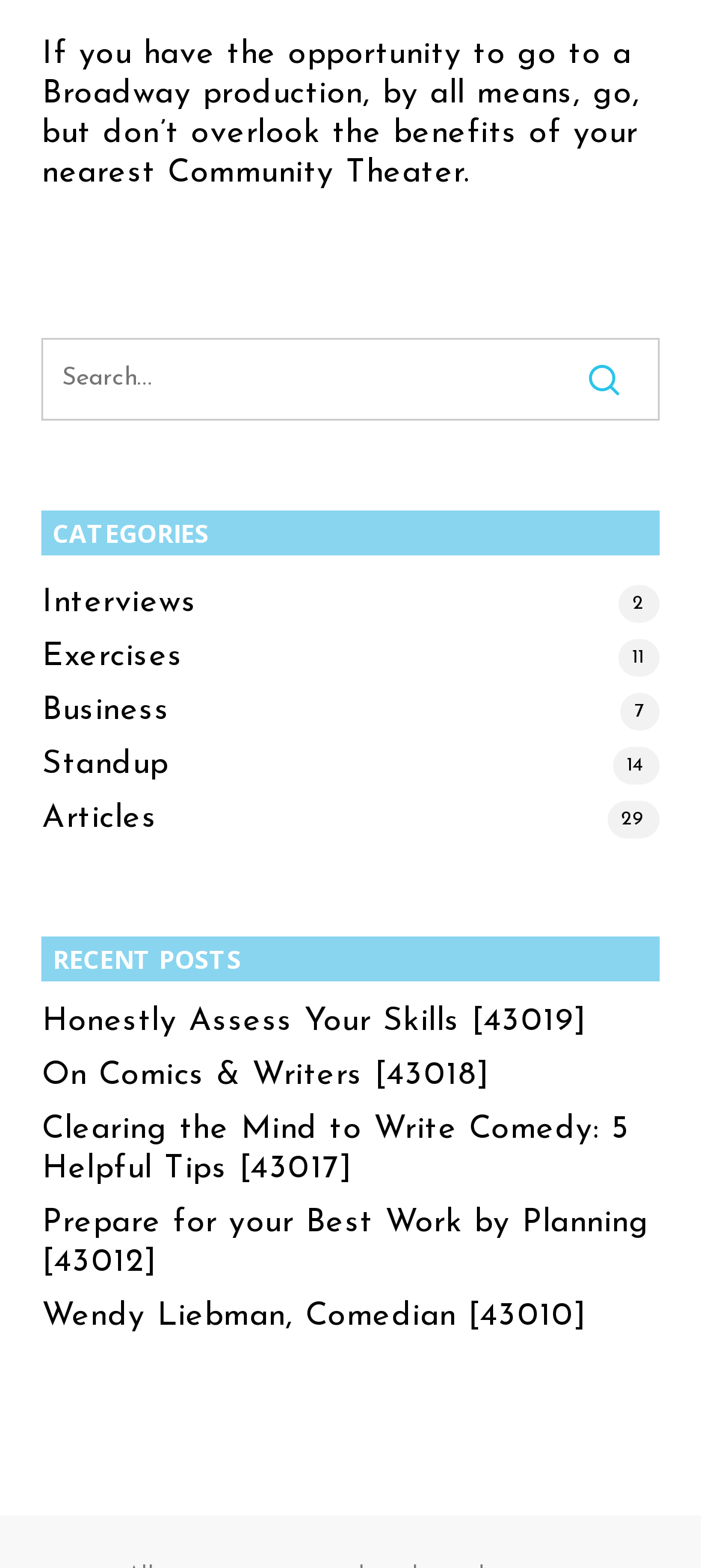What type of content is the website about?
Please provide an in-depth and detailed response to the question.

I inferred the type of content by looking at the categories and recent post titles. They seem to be related to comedy writing, with categories like 'Standup' and post titles like 'Clearing the Mind to Write Comedy'.